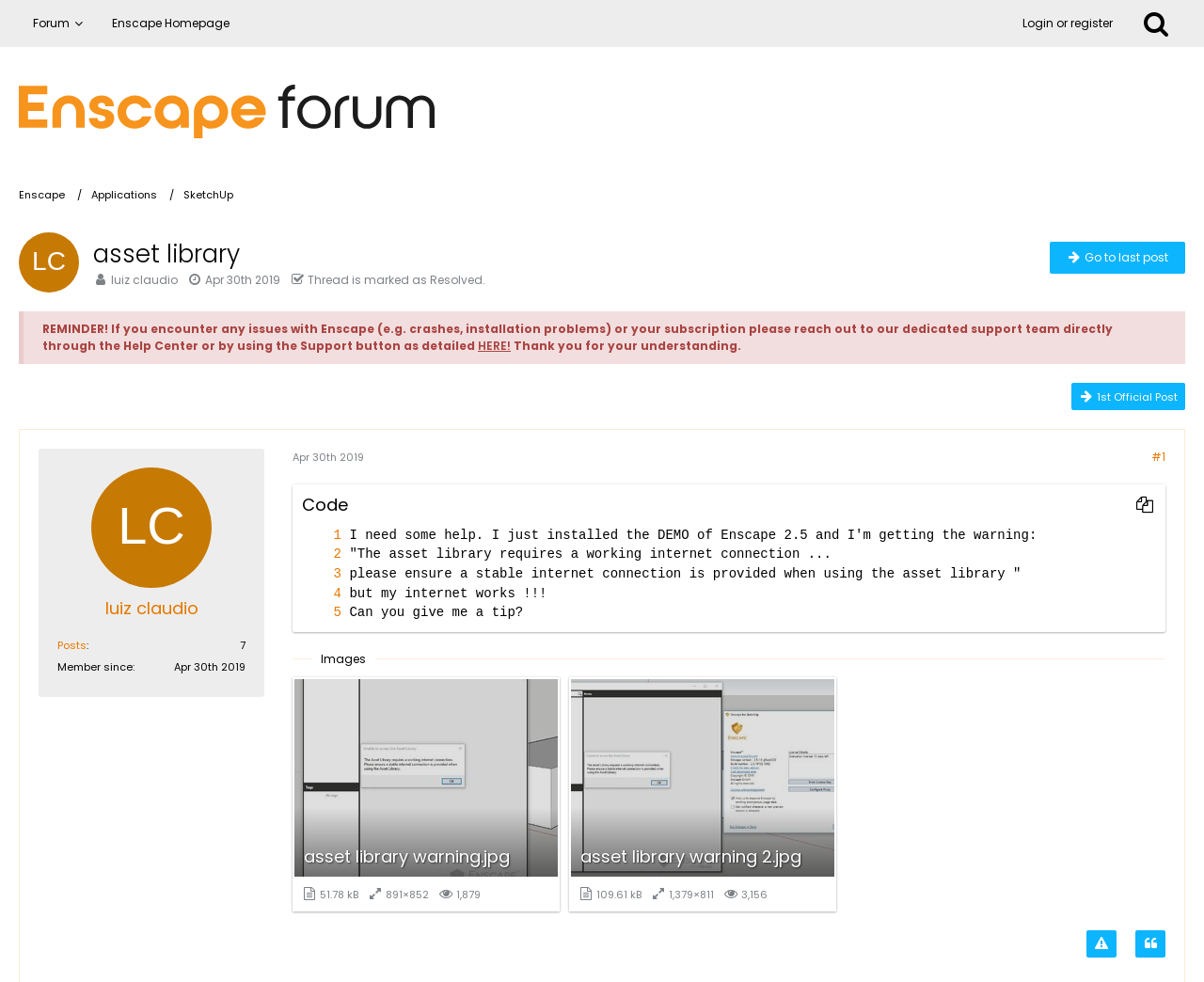Can you give a comprehensive explanation to the question given the content of the image?
How many images are attached to the thread?

By analyzing the footer section, I found that there are two images attached to the thread, namely 'asset library warning.jpg' and 'asset library warning 2.jpg'.